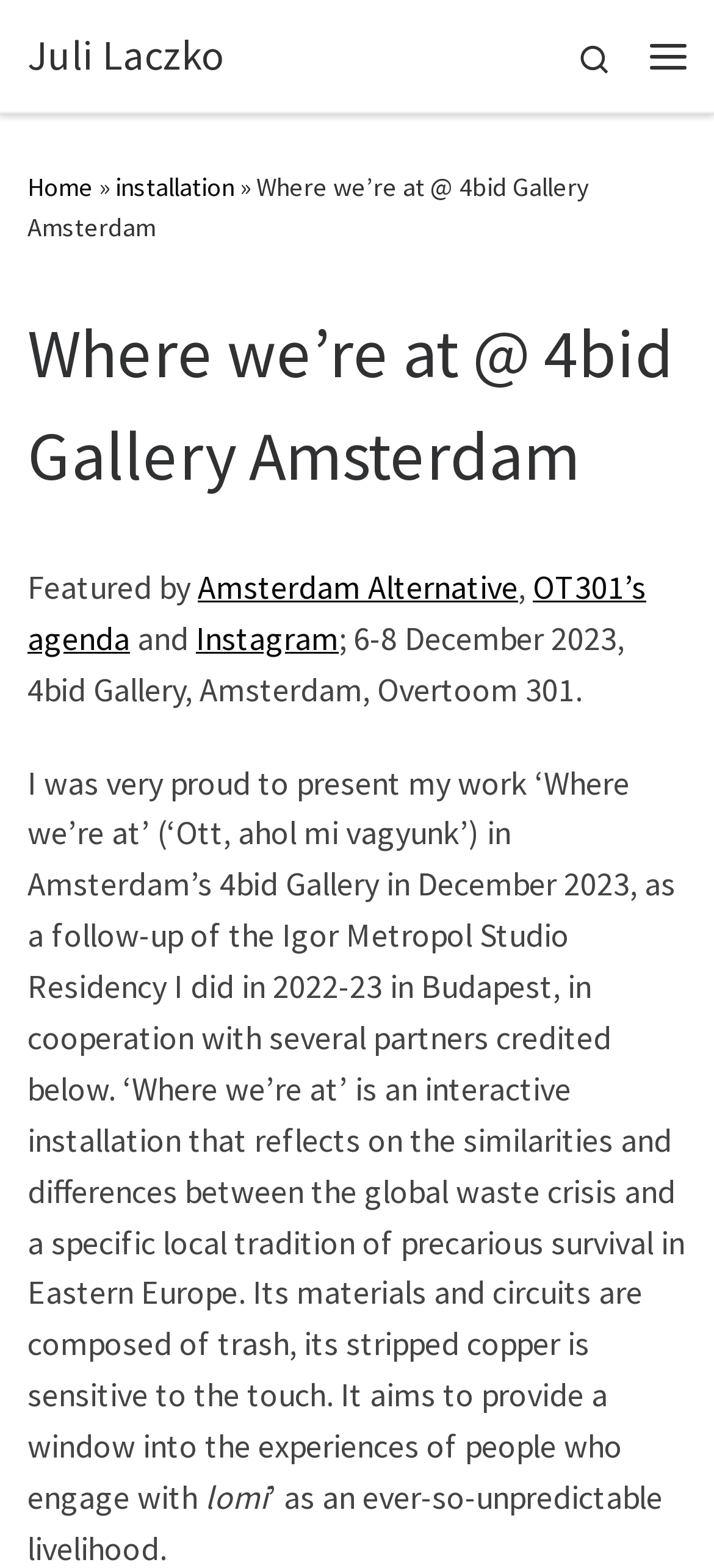Please determine the bounding box coordinates of the section I need to click to accomplish this instruction: "View news about 10-tonne whale carcass buried in Nghe An".

None